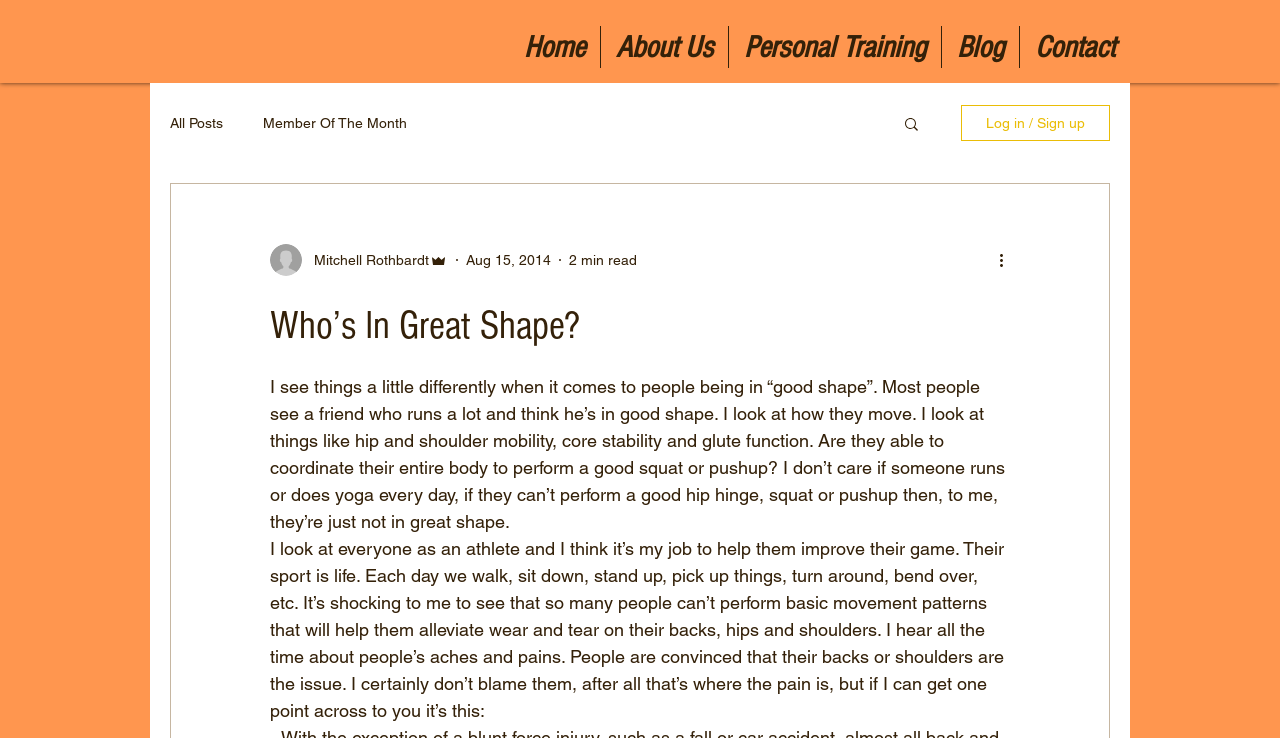Find the bounding box coordinates of the clickable region needed to perform the following instruction: "Log in or sign up". The coordinates should be provided as four float numbers between 0 and 1, i.e., [left, top, right, bottom].

[0.751, 0.142, 0.867, 0.191]